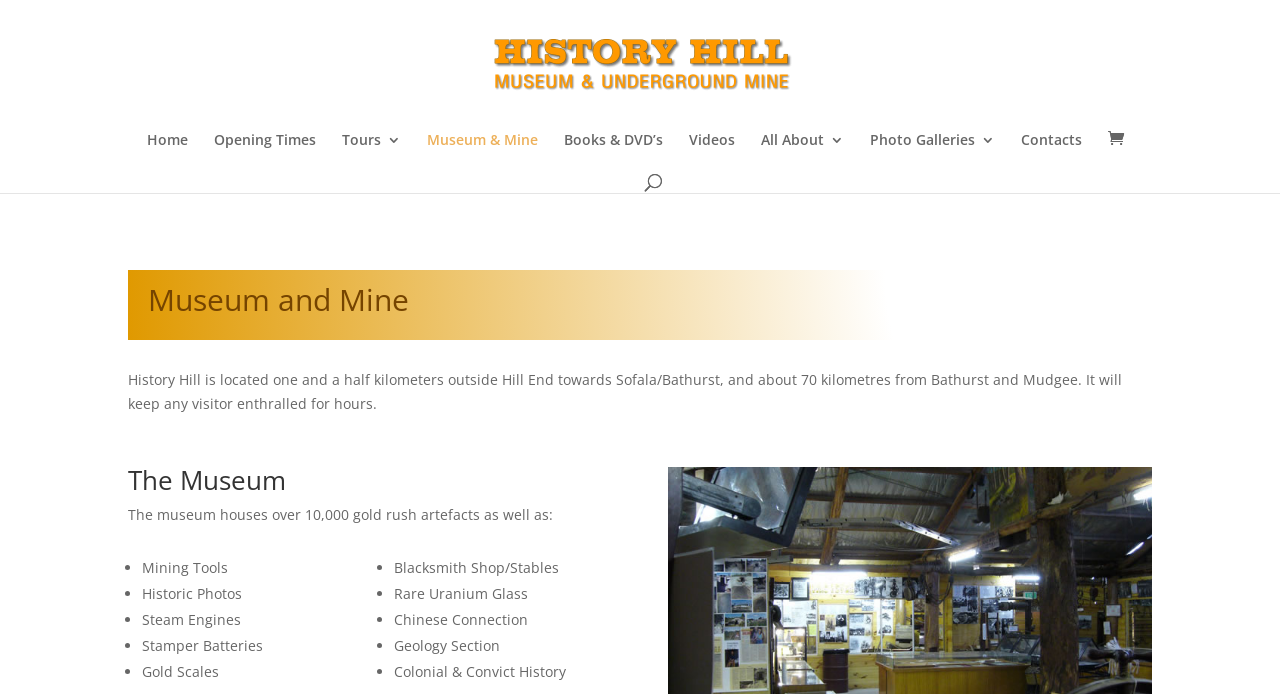Please give the bounding box coordinates of the area that should be clicked to fulfill the following instruction: "Visit the 'Museum & Mine' page". The coordinates should be in the format of four float numbers from 0 to 1, i.e., [left, top, right, bottom].

[0.333, 0.192, 0.42, 0.245]